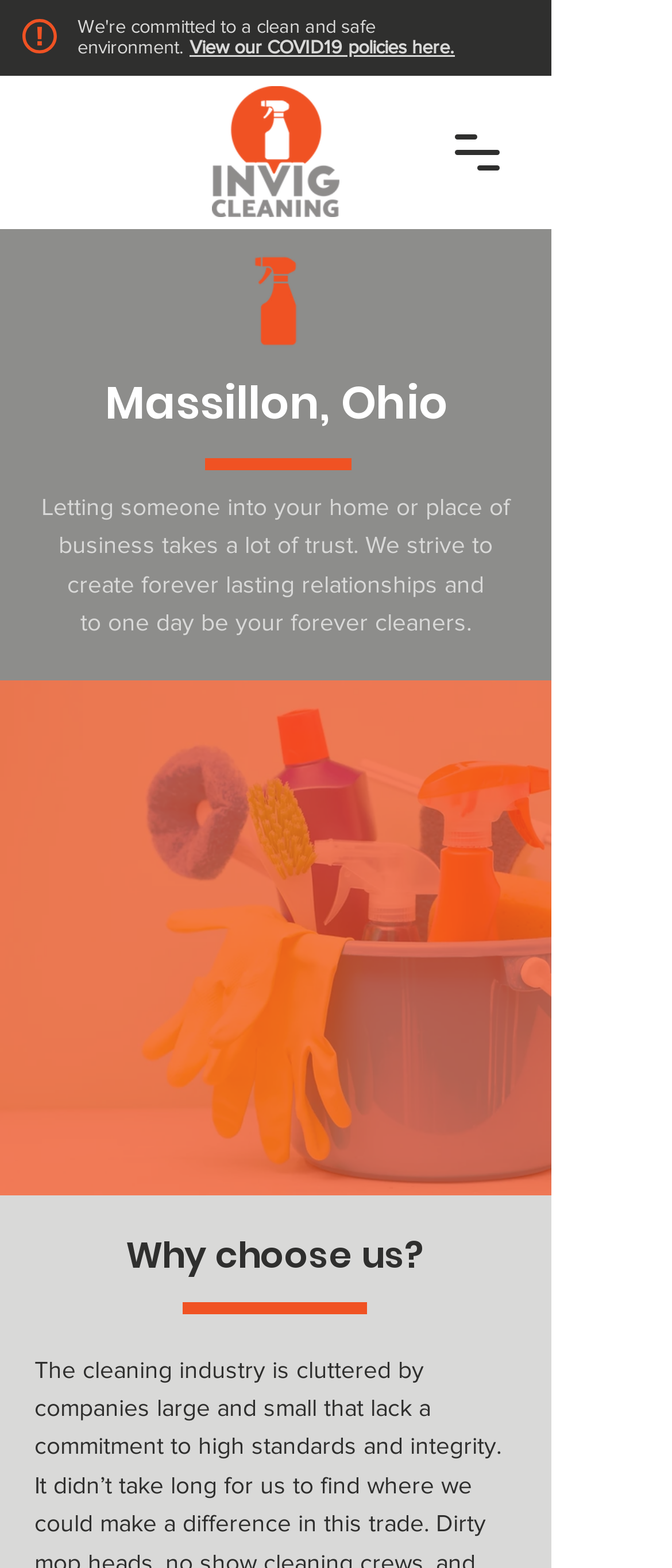Bounding box coordinates are specified in the format (top-left x, top-left y, bottom-right x, bottom-right y). All values are floating point numbers bounded between 0 and 1. Please provide the bounding box coordinate of the region this sentence describes: aria-label="Open navigation menu"

[0.638, 0.079, 0.779, 0.114]